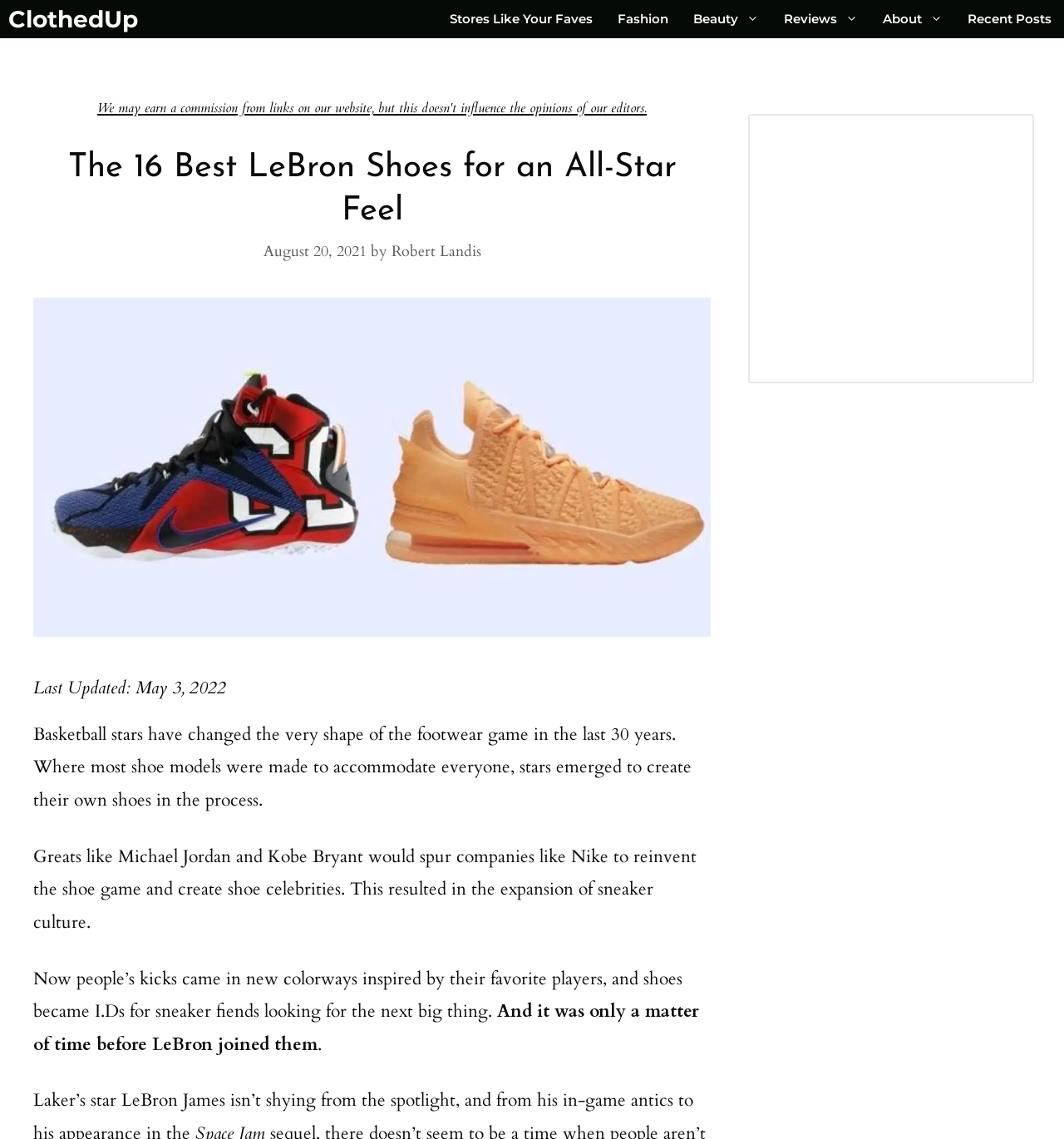Analyze the image and deliver a detailed answer to the question: How many best LeBron shoes are discussed in this article?

I inferred the answer by reading the main heading of the webpage, which mentions 'The 16 Best LeBron Shoes for an All-Star Feel'.